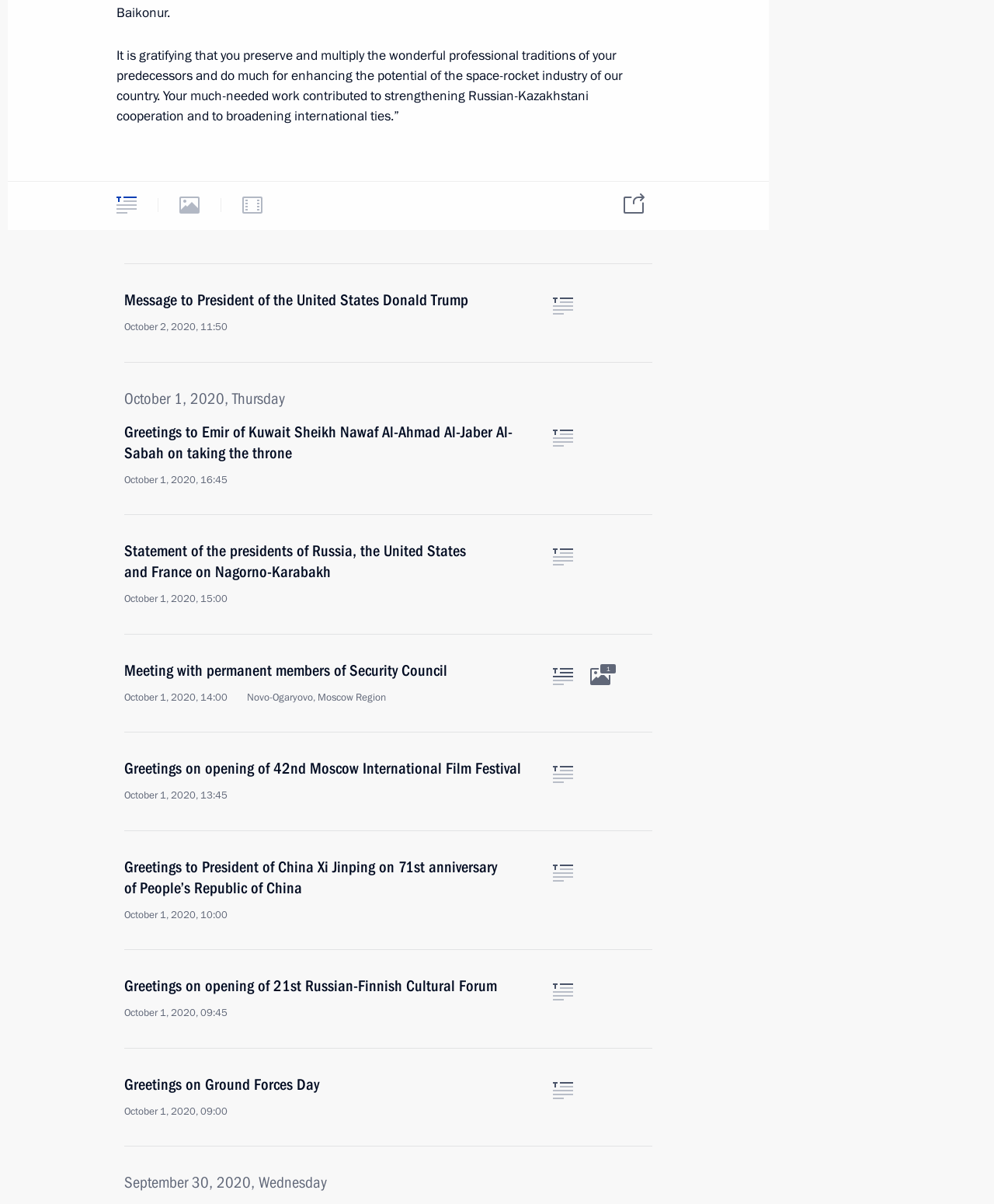Specify the bounding box coordinates of the element's region that should be clicked to achieve the following instruction: "Search for something". The bounding box coordinates consist of four float numbers between 0 and 1, in the format [left, top, right, bottom].

[0.125, 0.866, 0.155, 0.878]